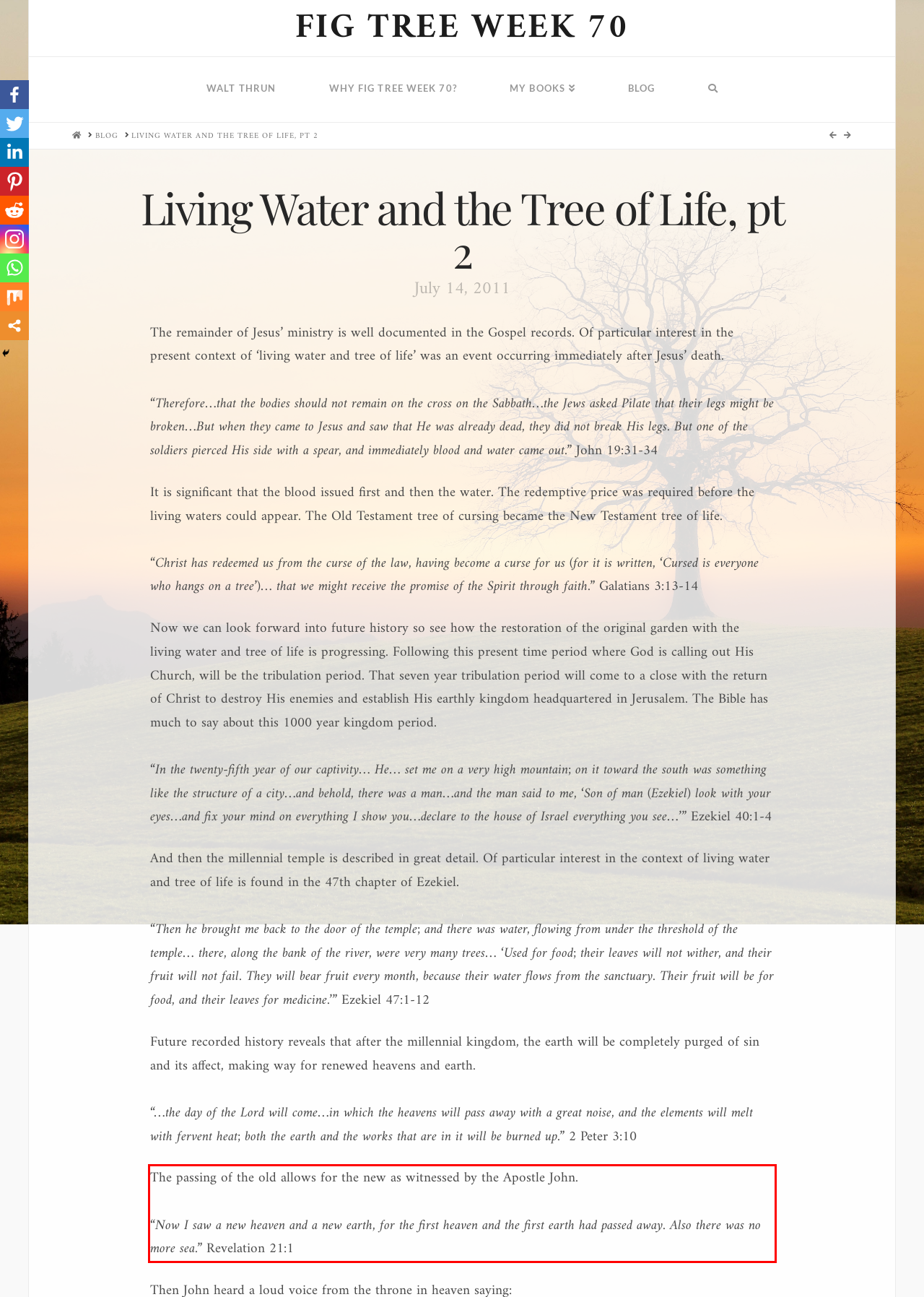Observe the screenshot of the webpage that includes a red rectangle bounding box. Conduct OCR on the content inside this red bounding box and generate the text.

The passing of the old allows for the new as witnessed by the Apostle John. “Now I saw a new heaven and a new earth, for the first heaven and the first earth had passed away. Also there was no more sea.” Revelation 21:1